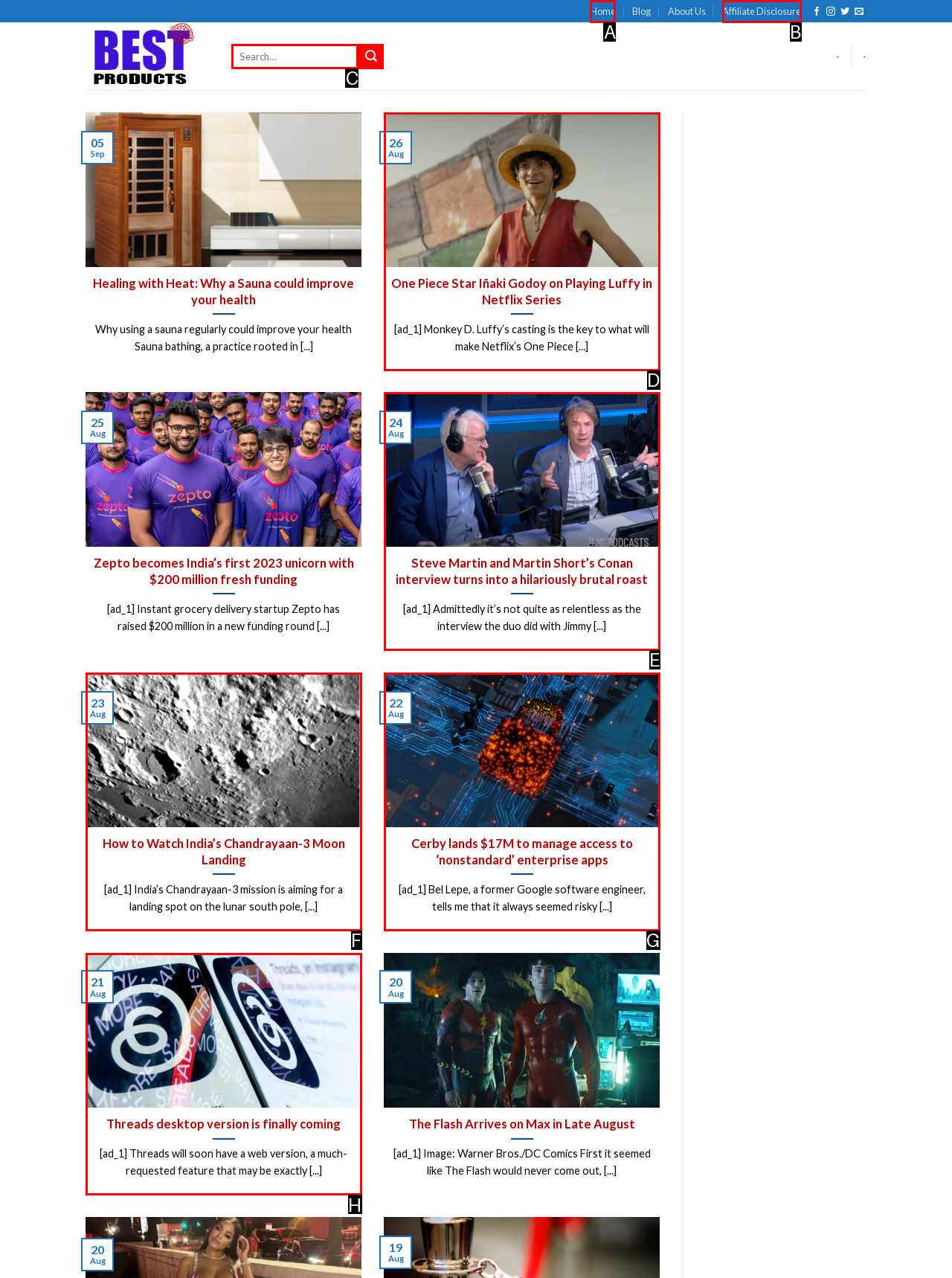Find the HTML element that suits the description: VPS hosting
Indicate your answer with the letter of the matching option from the choices provided.

None